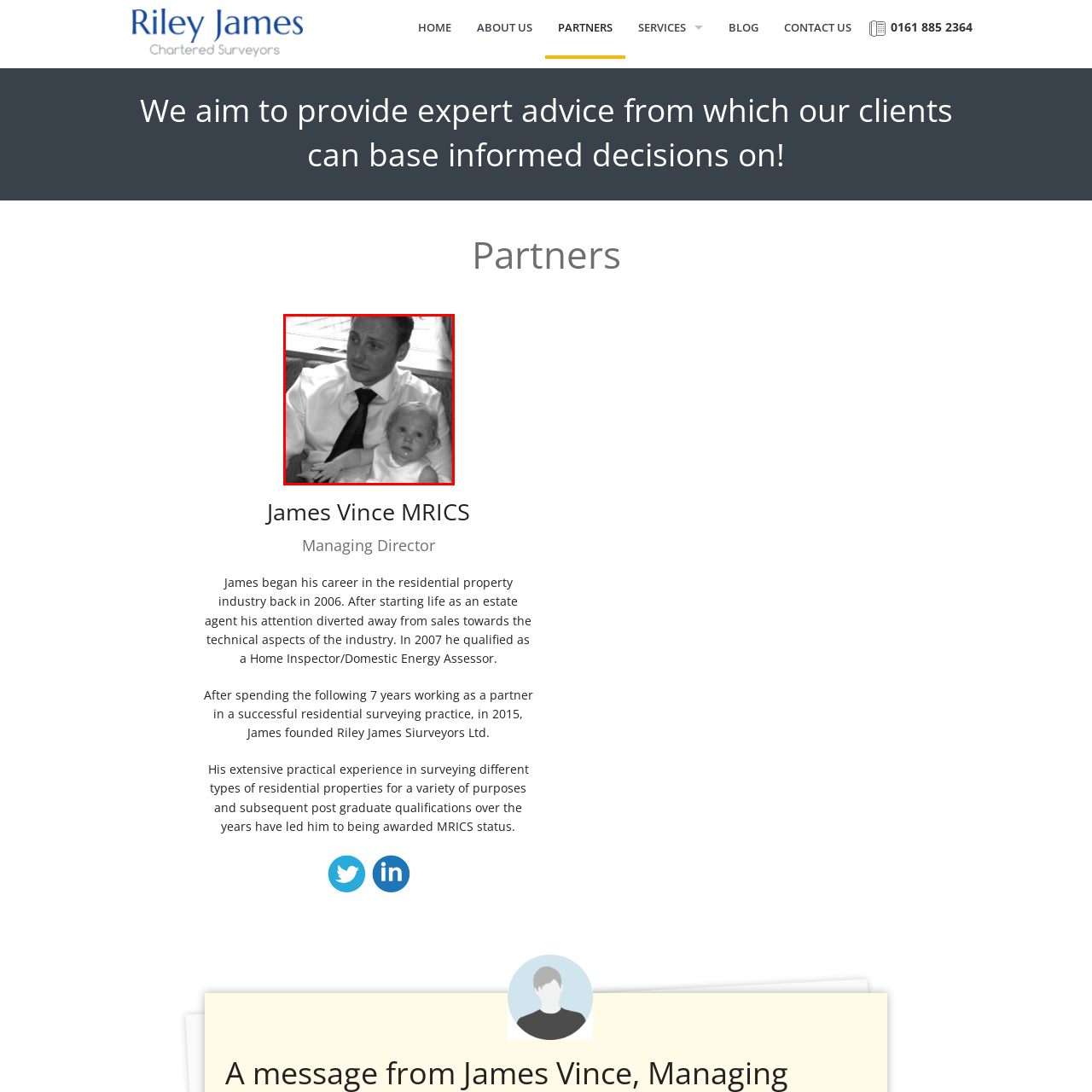What is the background of the image?
Direct your attention to the area of the image outlined in red and provide a detailed response based on the visual information available.

The caption describes the background of the image as a softly lit window, which creates a serene and peaceful atmosphere, indicating that the scene is taking place indoors.